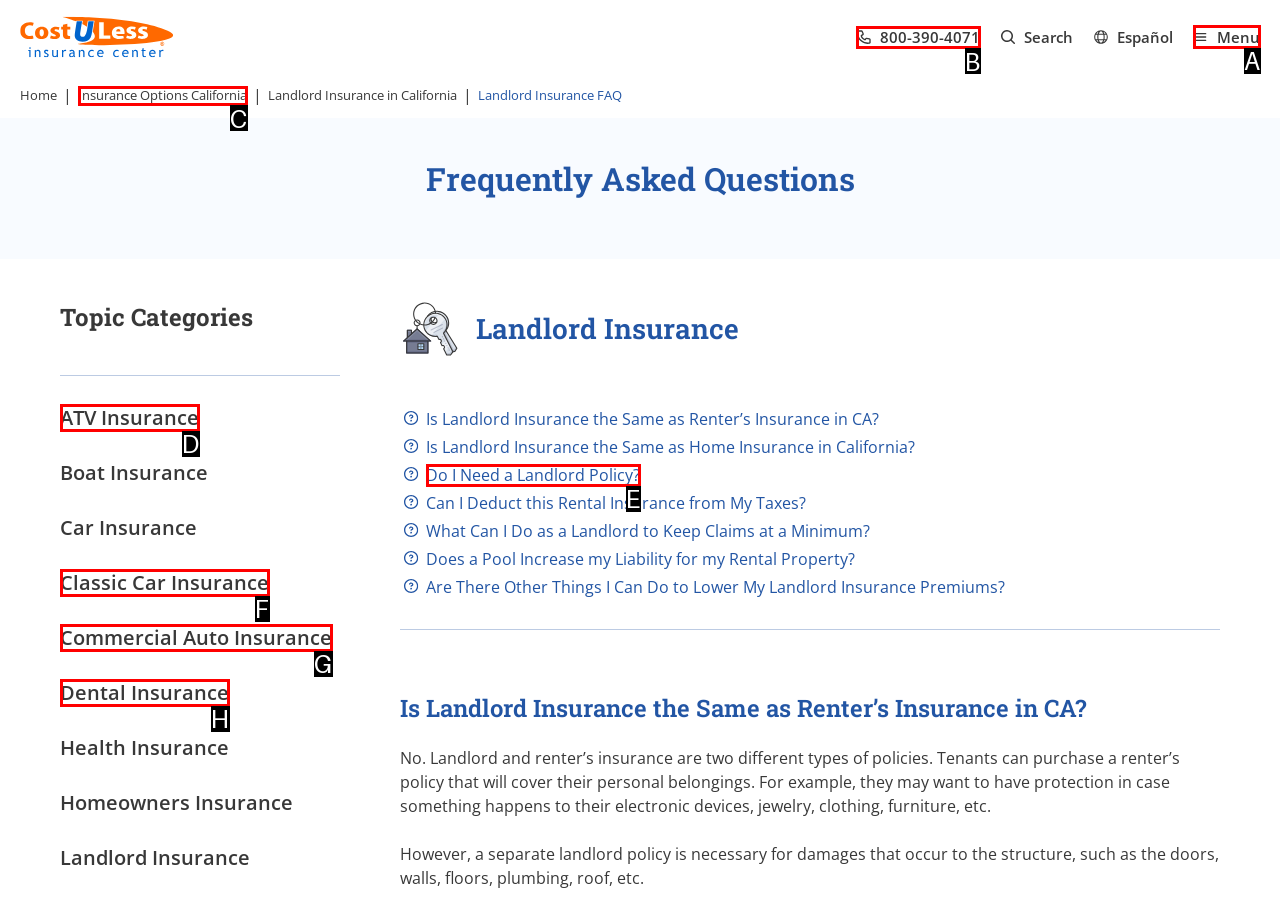Decide which UI element to click to accomplish the task: Call the phone number
Respond with the corresponding option letter.

B